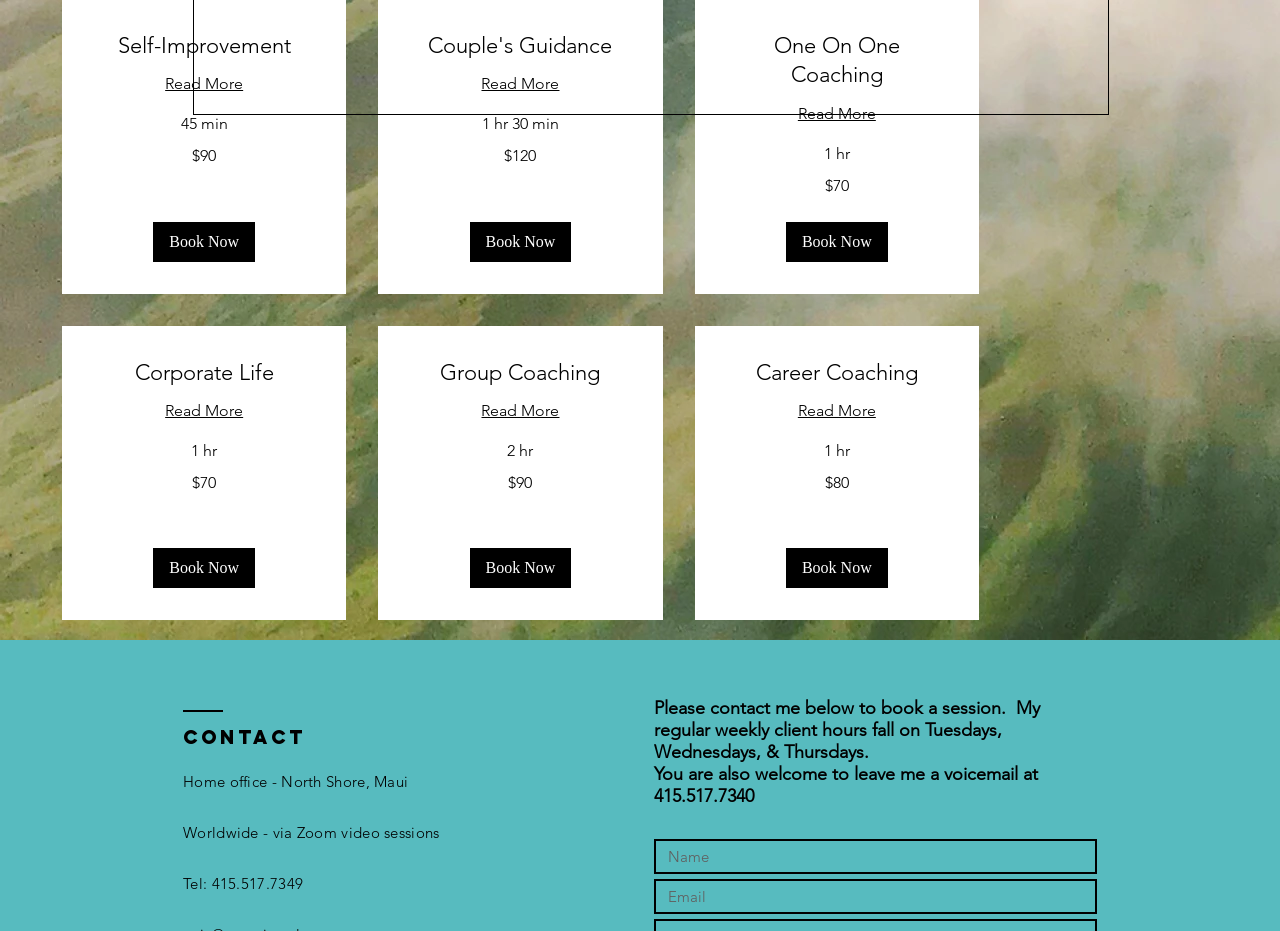Locate the bounding box of the user interface element based on this description: "Read More".

[0.568, 0.109, 0.74, 0.135]